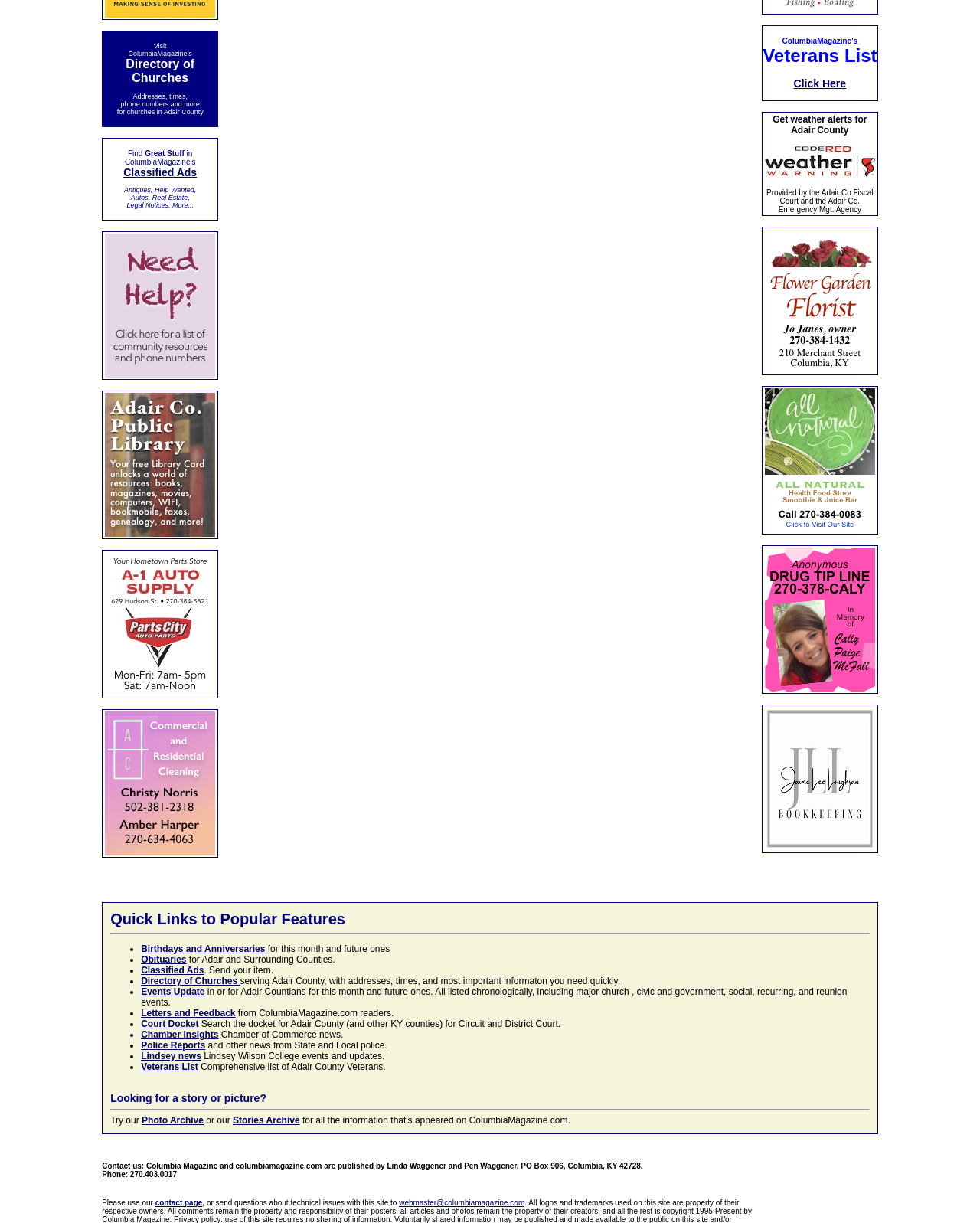Determine the bounding box coordinates (top-left x, top-left y, bottom-right x, bottom-right y) of the UI element described in the following text: Directory of Churches

[0.128, 0.049, 0.198, 0.069]